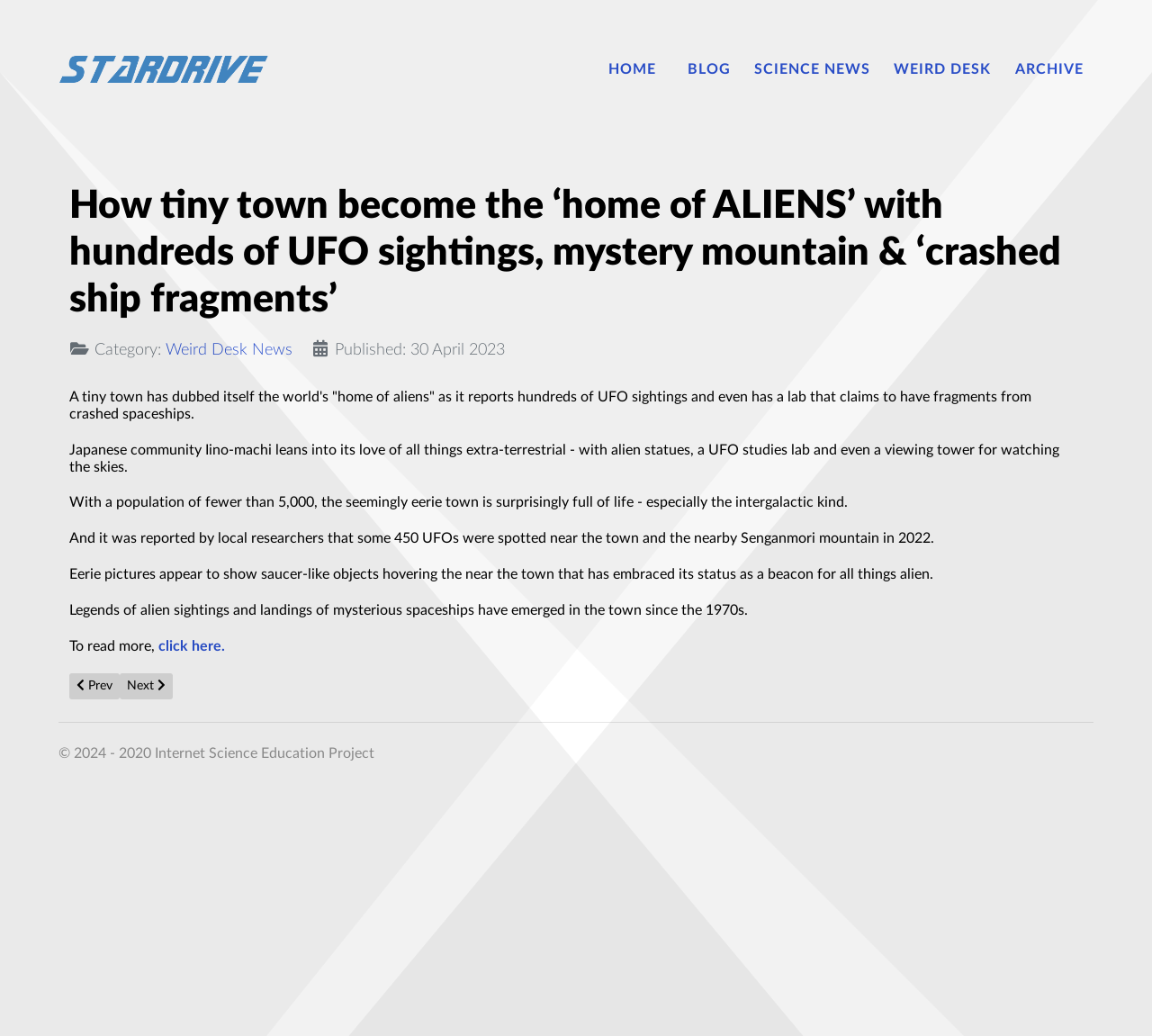Pinpoint the bounding box coordinates of the element that must be clicked to accomplish the following instruction: "Contact Us". The coordinates should be in the format of four float numbers between 0 and 1, i.e., [left, top, right, bottom].

None